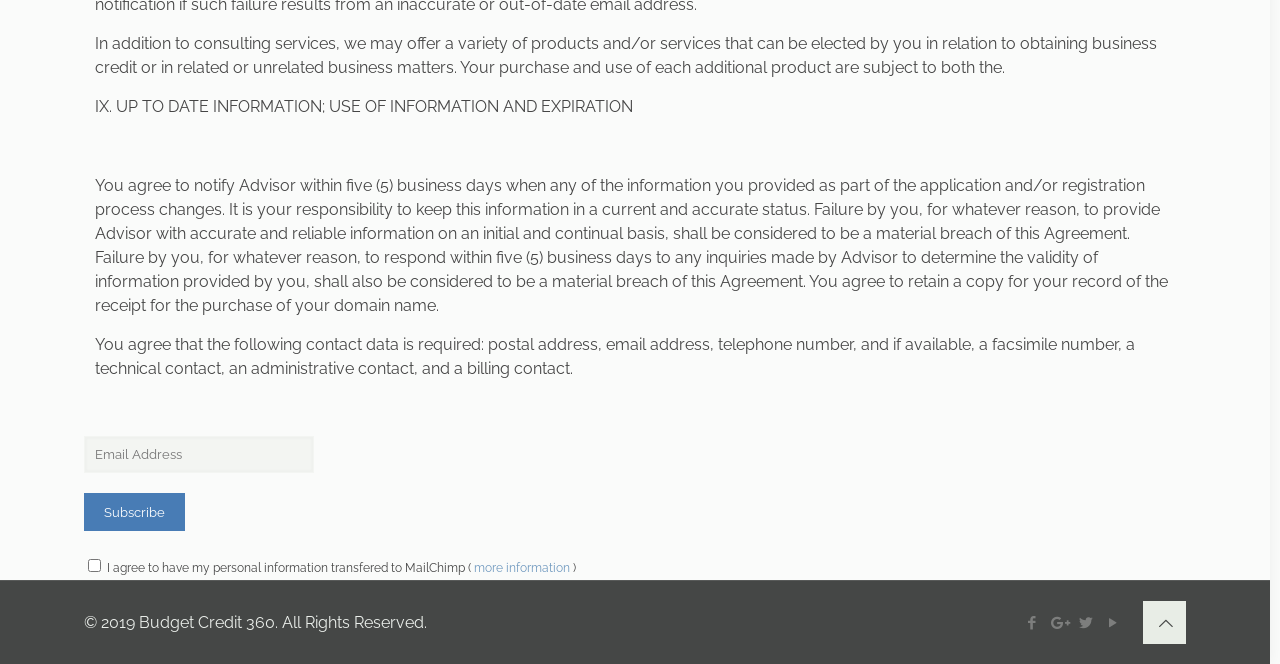What is the purpose of the checkbox?
Give a thorough and detailed response to the question.

The checkbox is accompanied by a StaticText element that says 'I agree to have my personal information transferred to MailChimp', suggesting that the purpose of the checkbox is to obtain the user's consent for transferring their personal information to MailChimp.